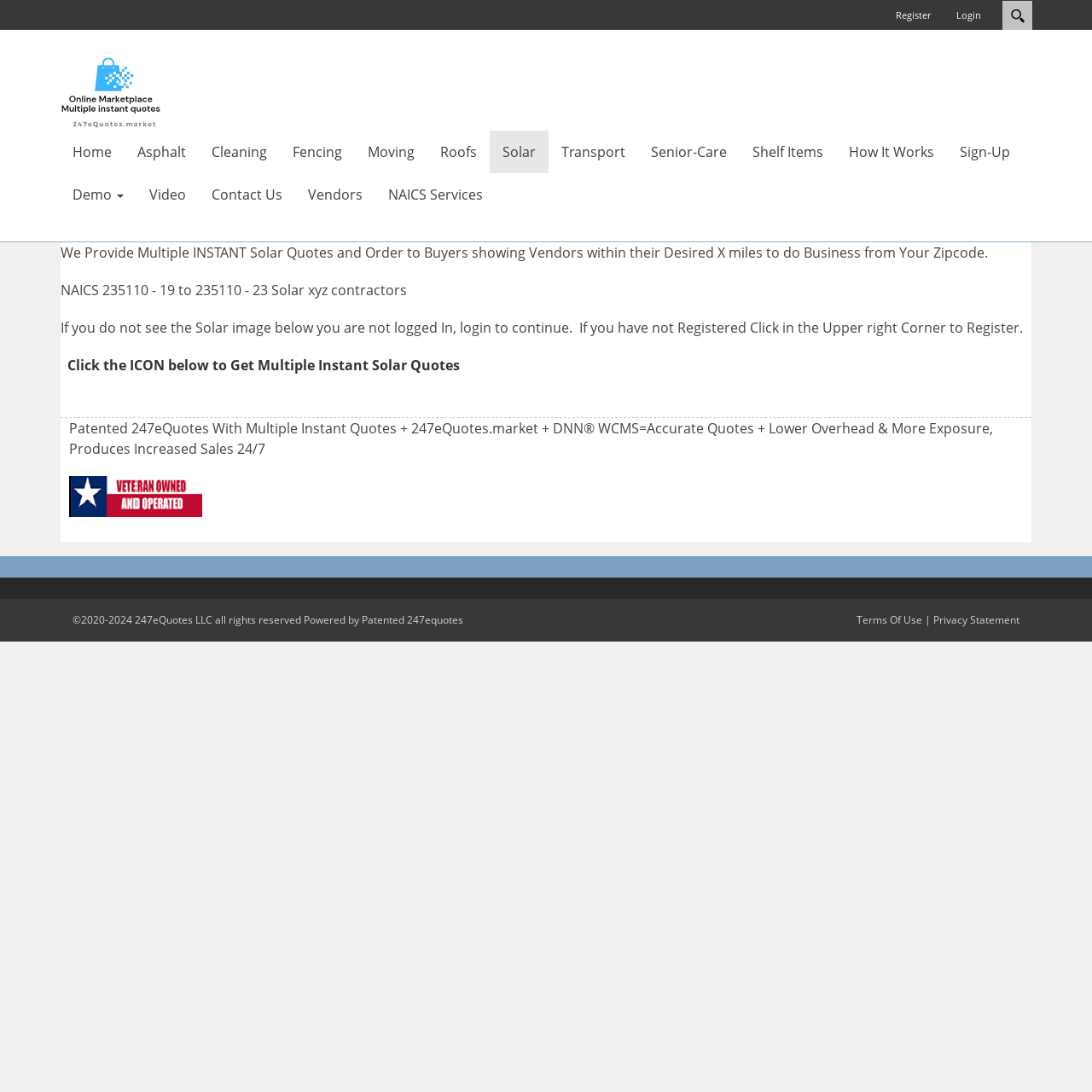Answer the question with a brief word or phrase:
What is the name of the patented system used on this website?

247eQuotes